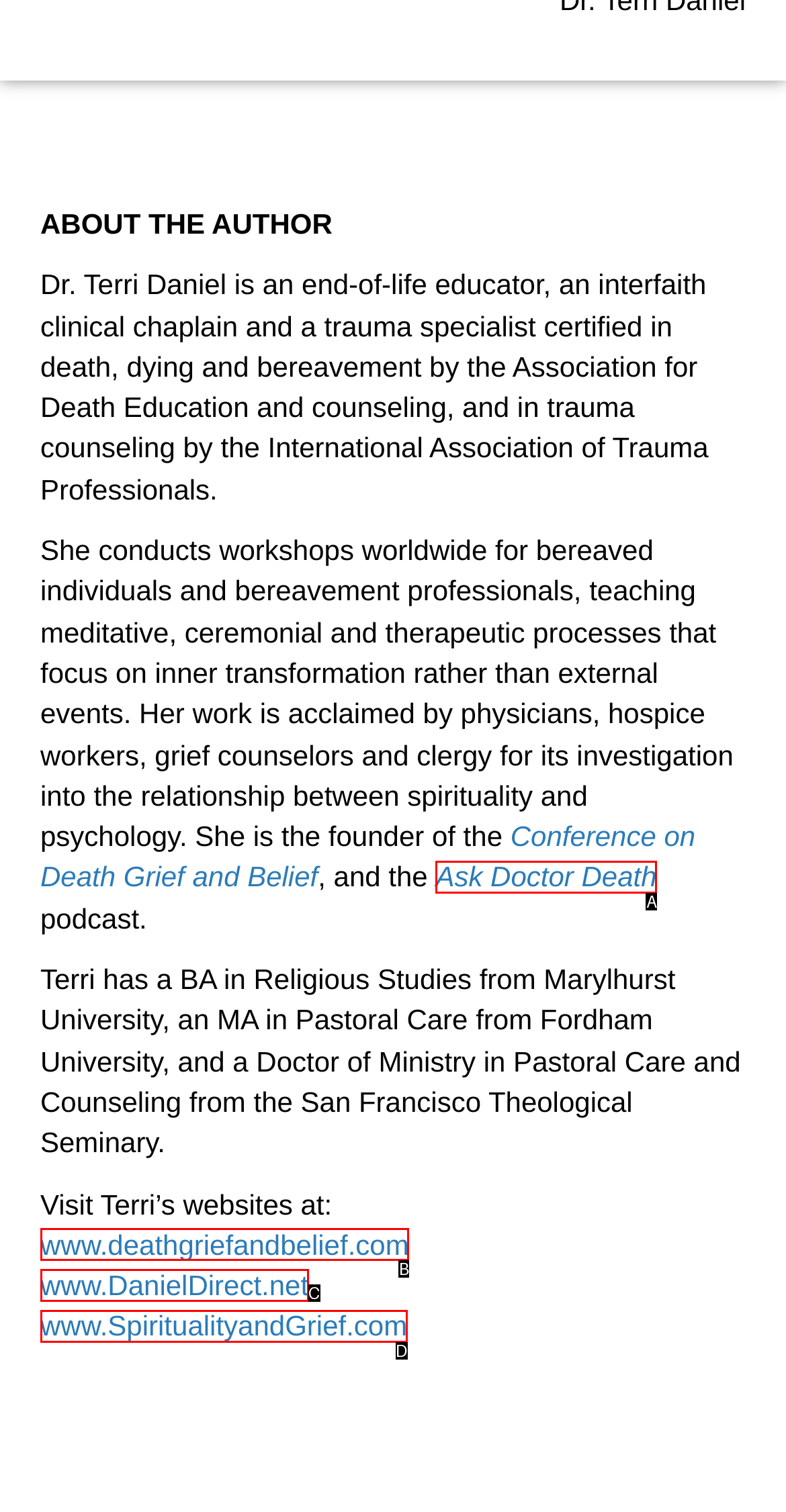Identify the HTML element that corresponds to the description: Ask Doctor Death Provide the letter of the correct option directly.

A